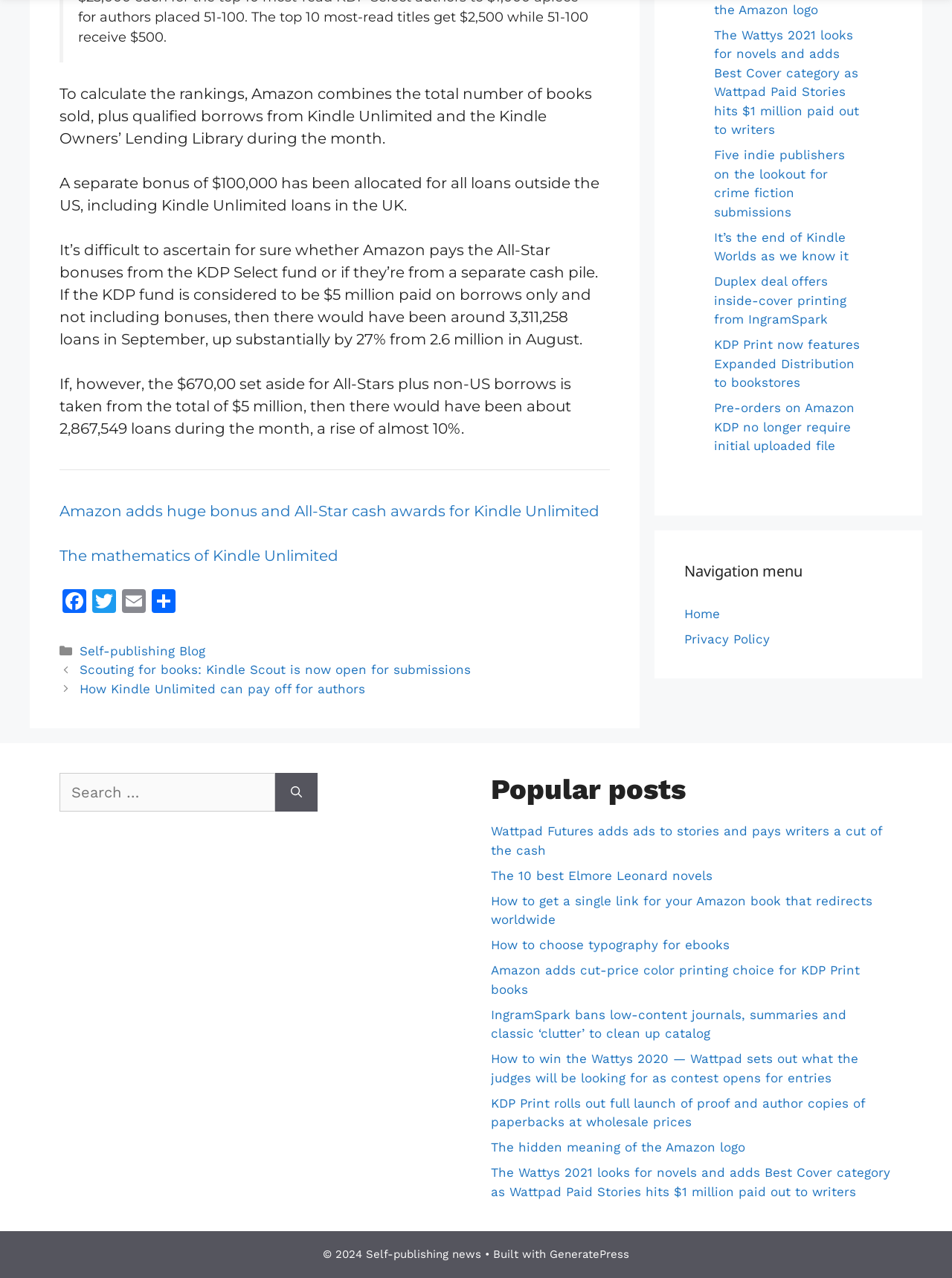What is the name of the policy mentioned at the bottom of the webpage?
Ensure your answer is thorough and detailed.

The name of the policy can be found by looking at the link elements at the bottom of the webpage, which include a link to the 'Privacy Policy'.